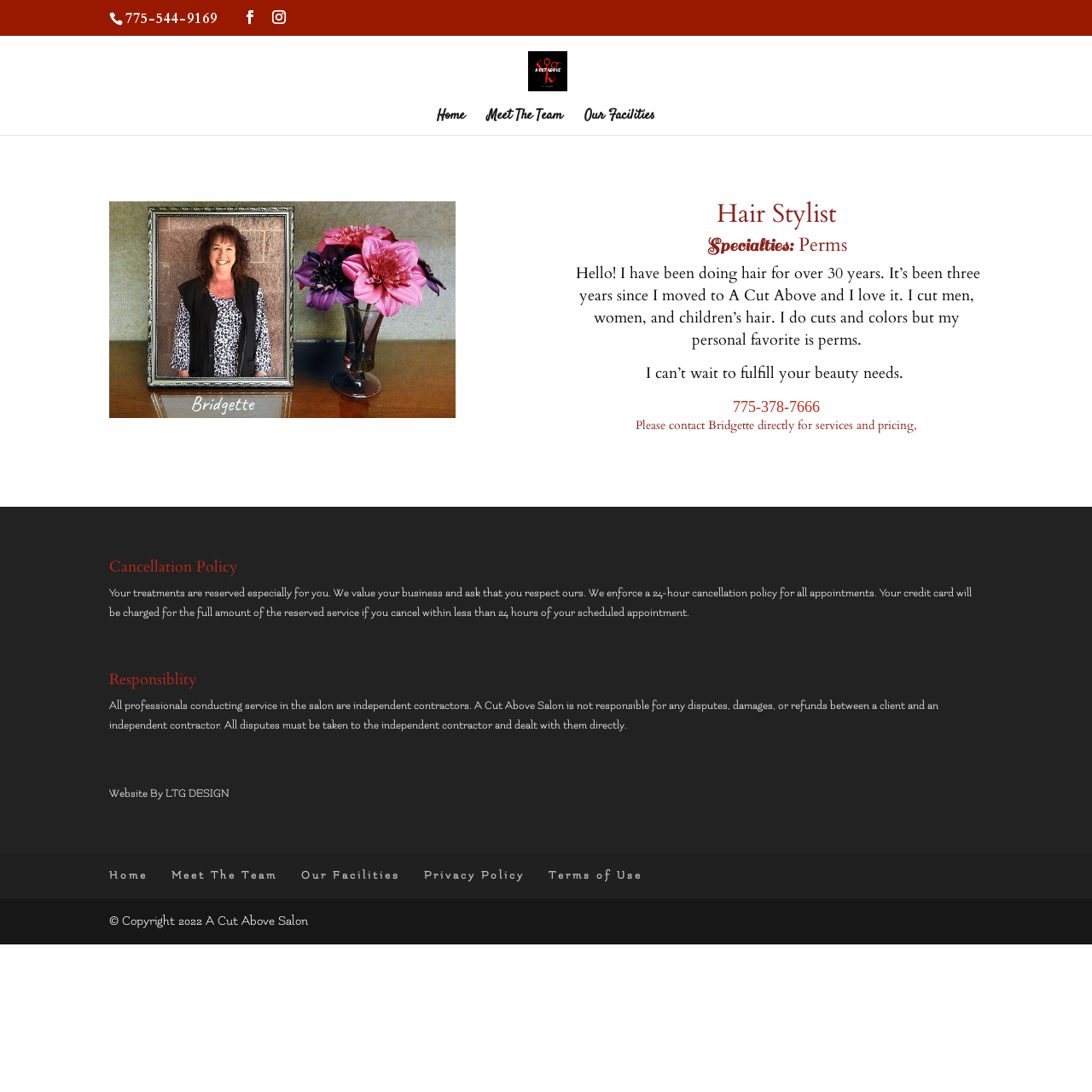What is the cancellation policy of the salon?
Please provide a detailed answer to the question.

I found the cancellation policy by reading the content info section of the webpage, where I saw a heading 'Cancellation Policy' followed by a static text element explaining the policy.